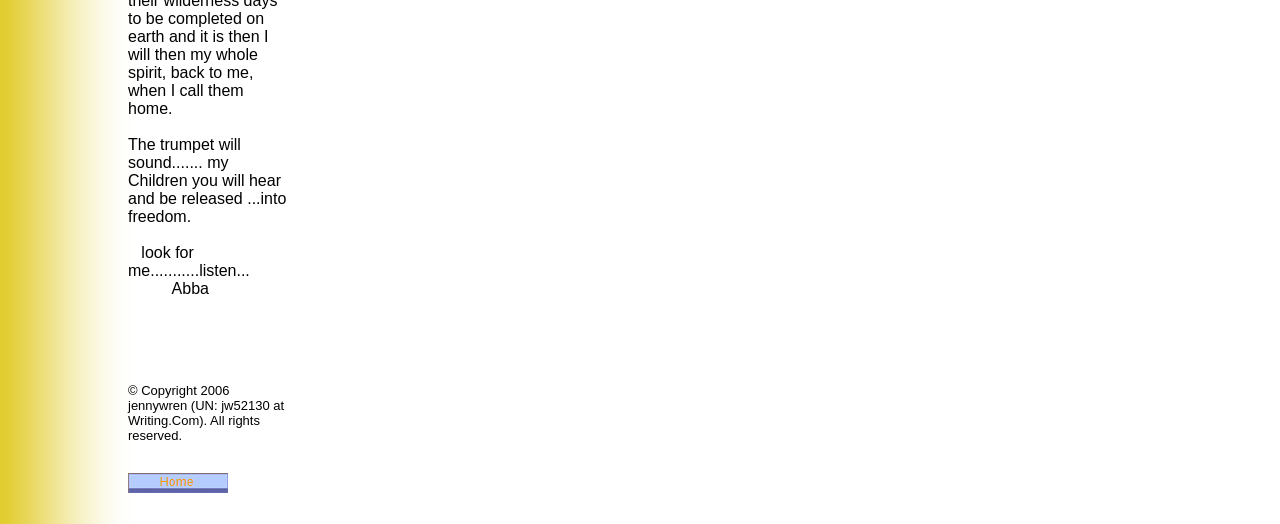What is the text next to the 'Home' link?
Refer to the screenshot and respond with a concise word or phrase.

None